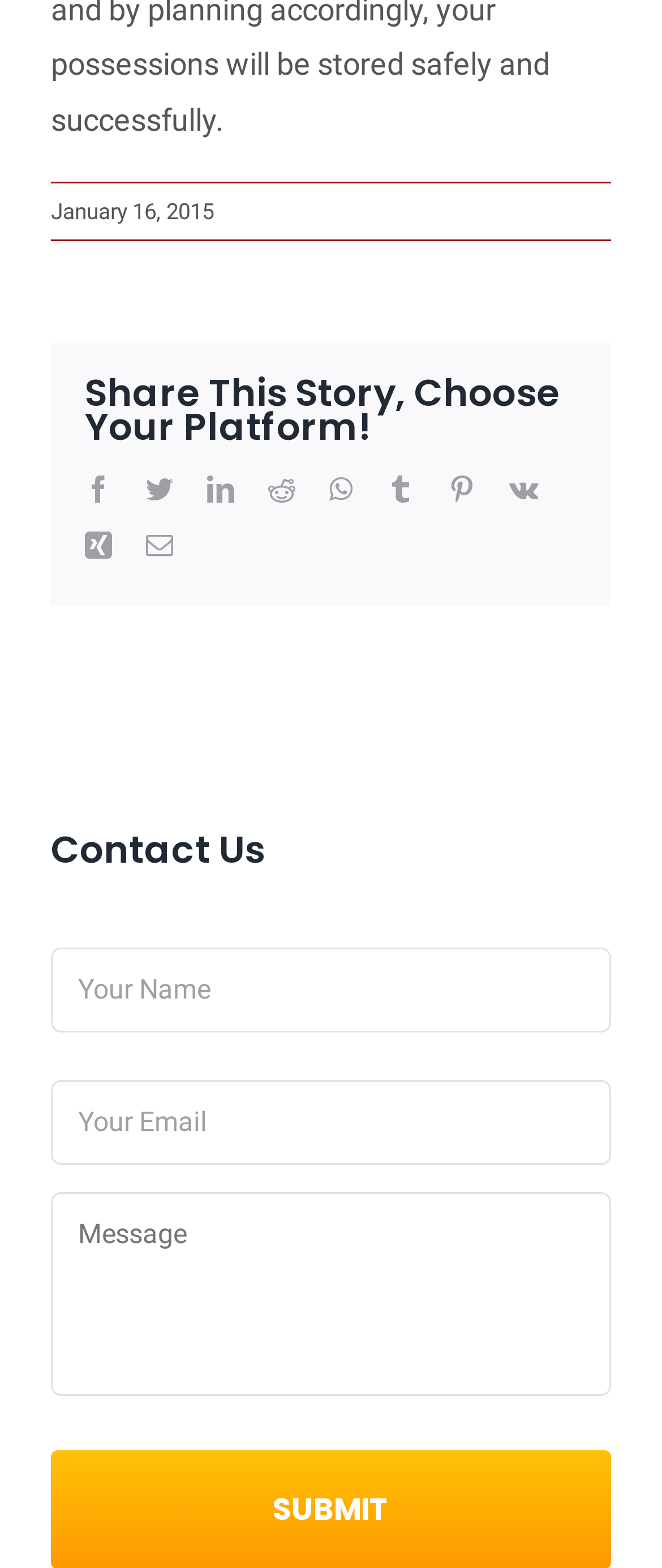Is the 'Your Email' field required?
Analyze the screenshot and provide a detailed answer to the question.

The 'Your Email' field is marked with an asterisk (*) symbol, which indicates that it is a required field. This means that the user must input their email address to submit the form.